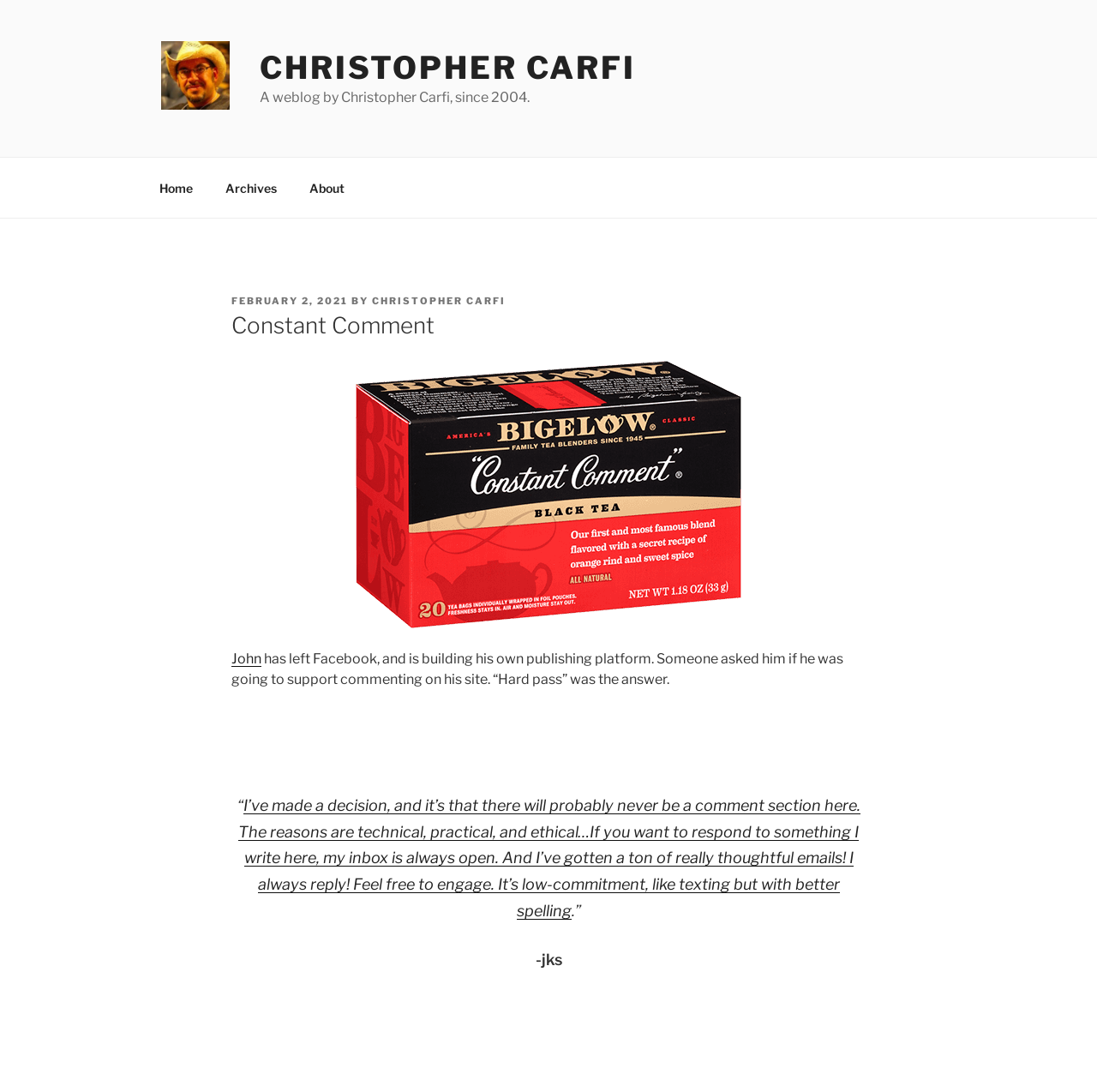Pinpoint the bounding box coordinates of the area that should be clicked to complete the following instruction: "read about the author". The coordinates must be given as four float numbers between 0 and 1, i.e., [left, top, right, bottom].

[0.268, 0.153, 0.327, 0.191]